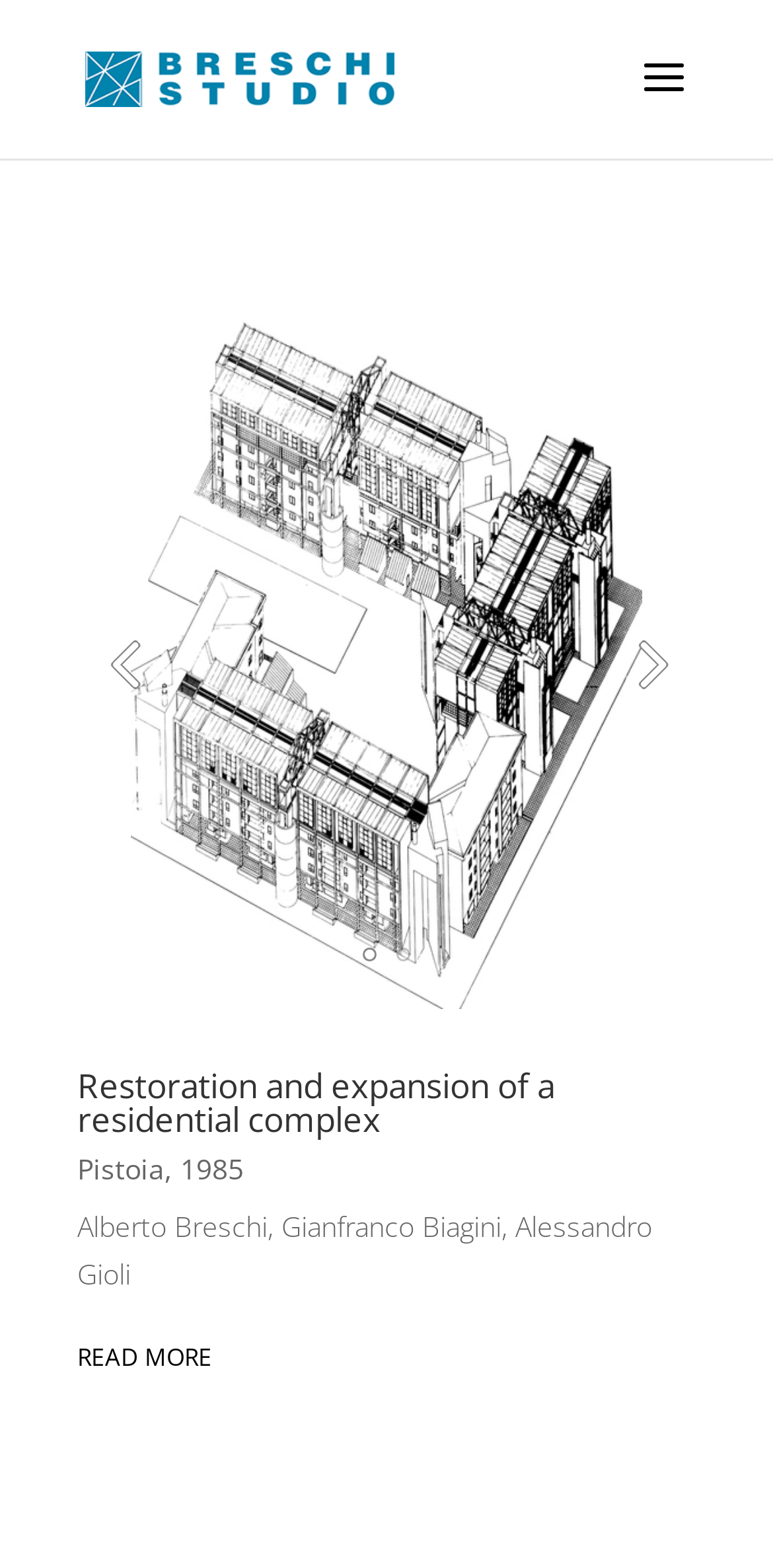How many links are there in the layout table?
Please respond to the question with a detailed and well-explained answer.

The layout table contains five links, which are labeled as '1', '2', '4', and '5'. These links are arranged in a table format, suggesting that they might be related to different sections or projects of the architectural firm.